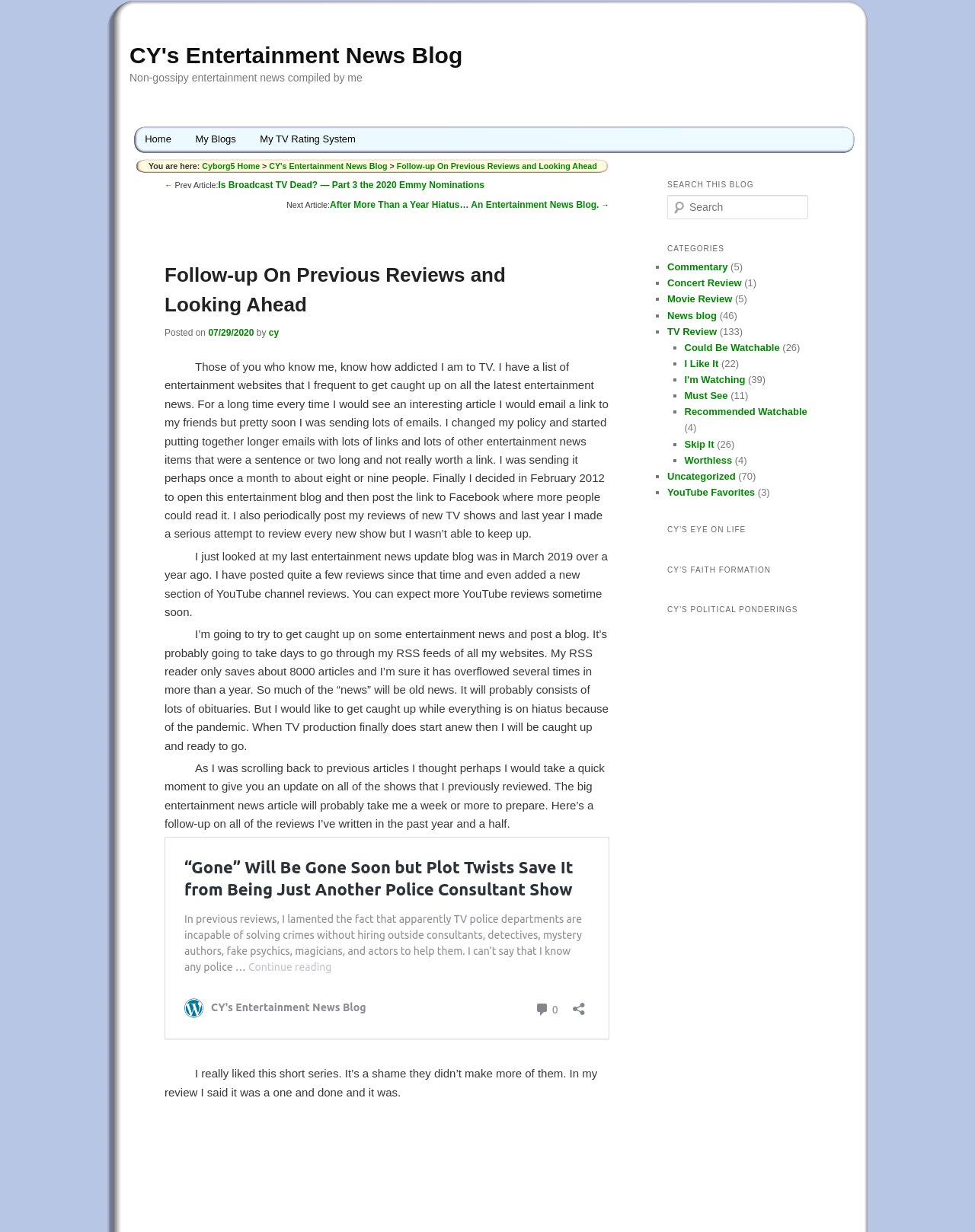Based on the element description Home, identify the bounding box of the UI element in the given webpage screenshot. The coordinates should be in the format (top-left x, top-left y, bottom-right x, bottom-right y) and must be between 0 and 1.

[0.136, 0.102, 0.188, 0.124]